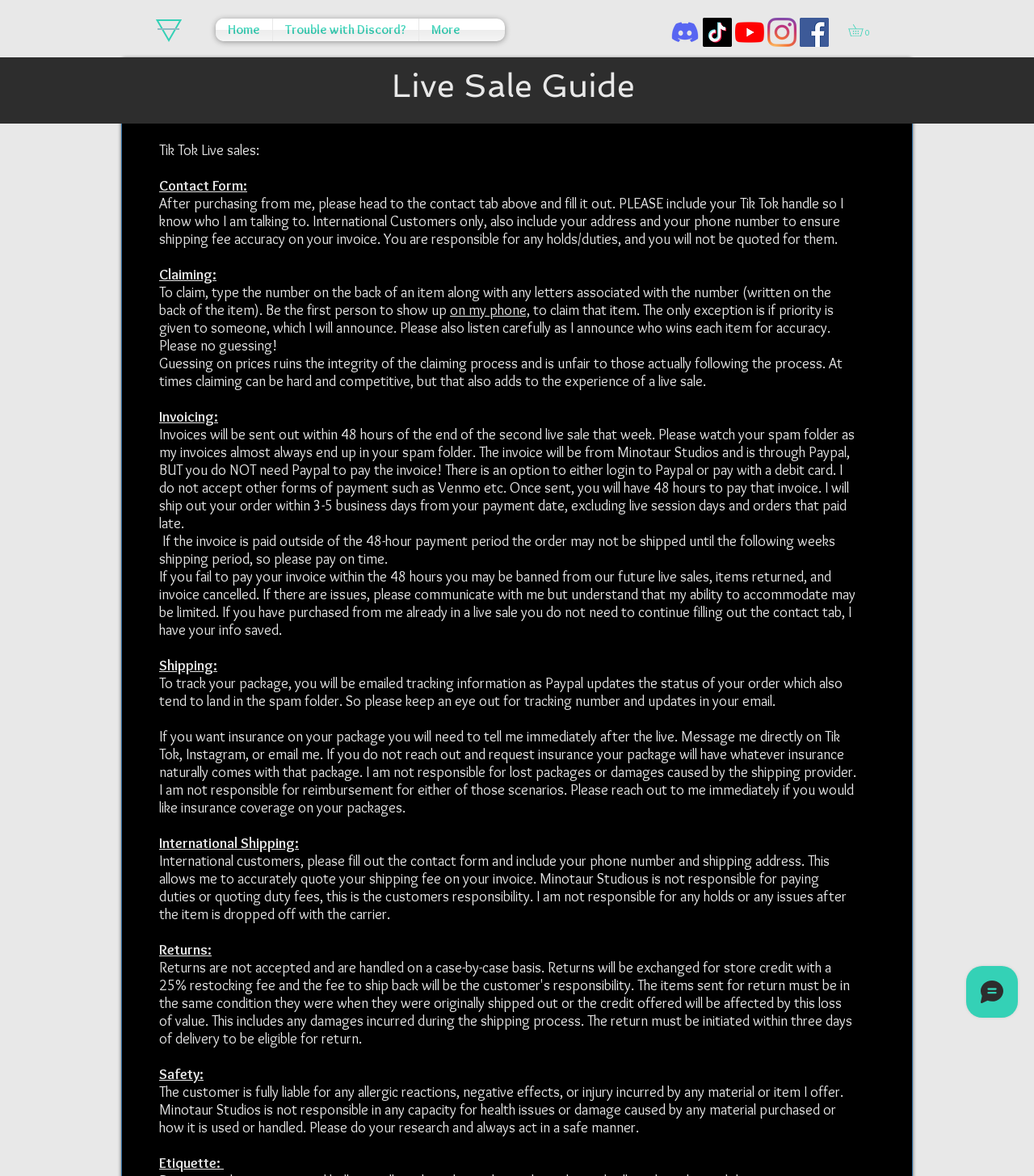Pinpoint the bounding box coordinates of the clickable area needed to execute the instruction: "Open the Cart". The coordinates should be specified as four float numbers between 0 and 1, i.e., [left, top, right, bottom].

[0.82, 0.021, 0.846, 0.031]